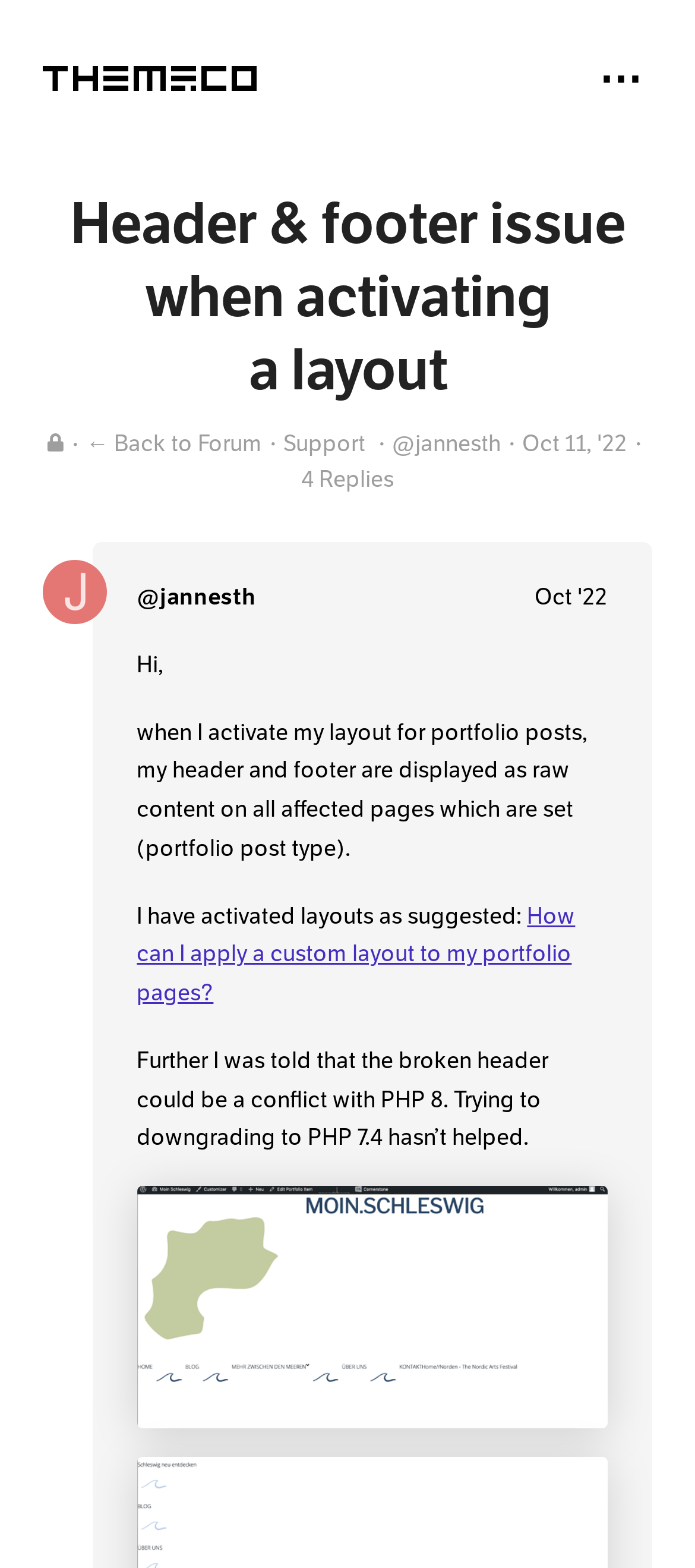Show the bounding box coordinates of the element that should be clicked to complete the task: "Click on the user '@jannesth'".

[0.564, 0.272, 0.721, 0.295]